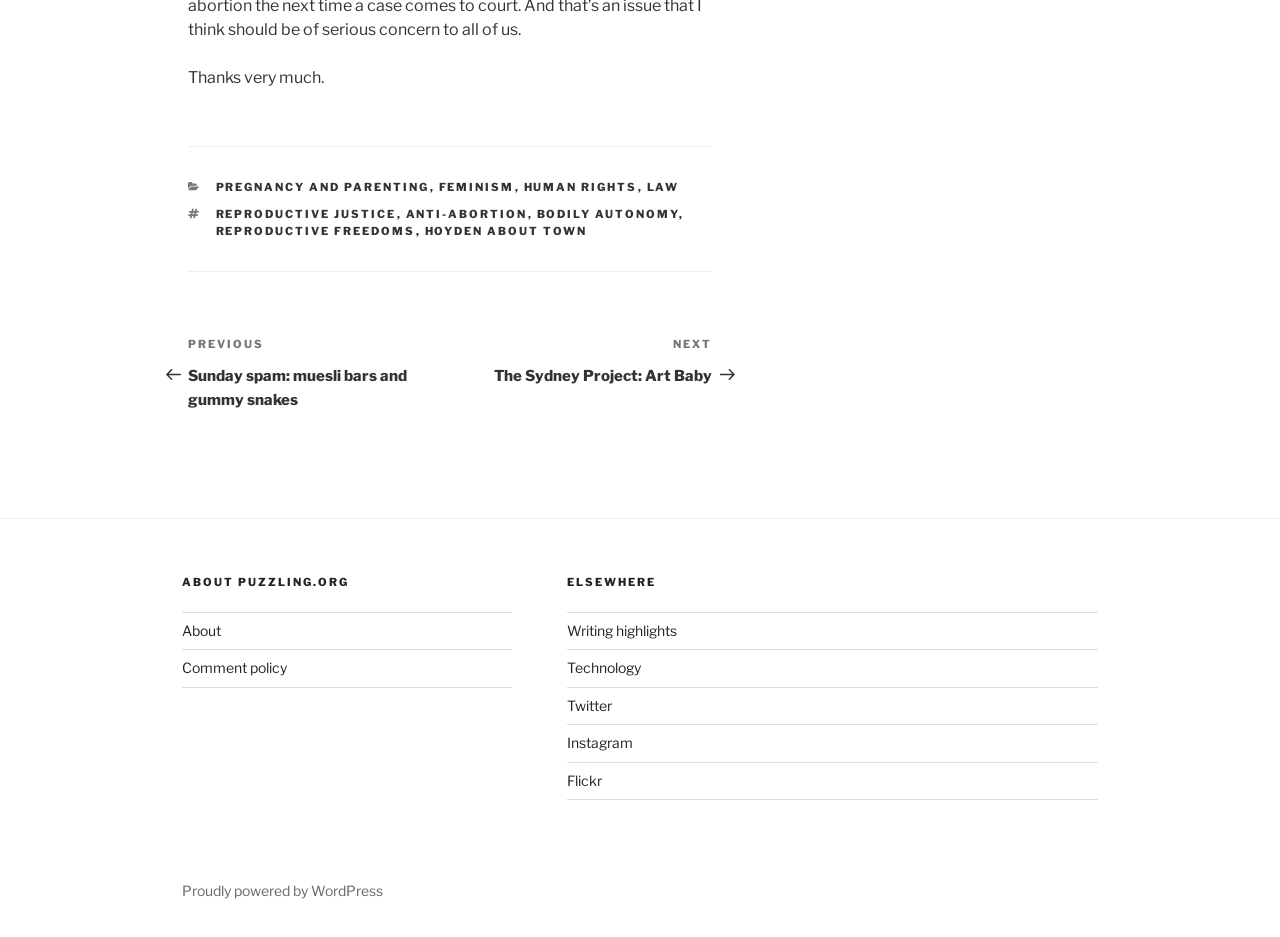Please locate the bounding box coordinates of the element that should be clicked to complete the given instruction: "Click on 'PREGNANCY AND PARENTING'".

[0.168, 0.192, 0.336, 0.207]